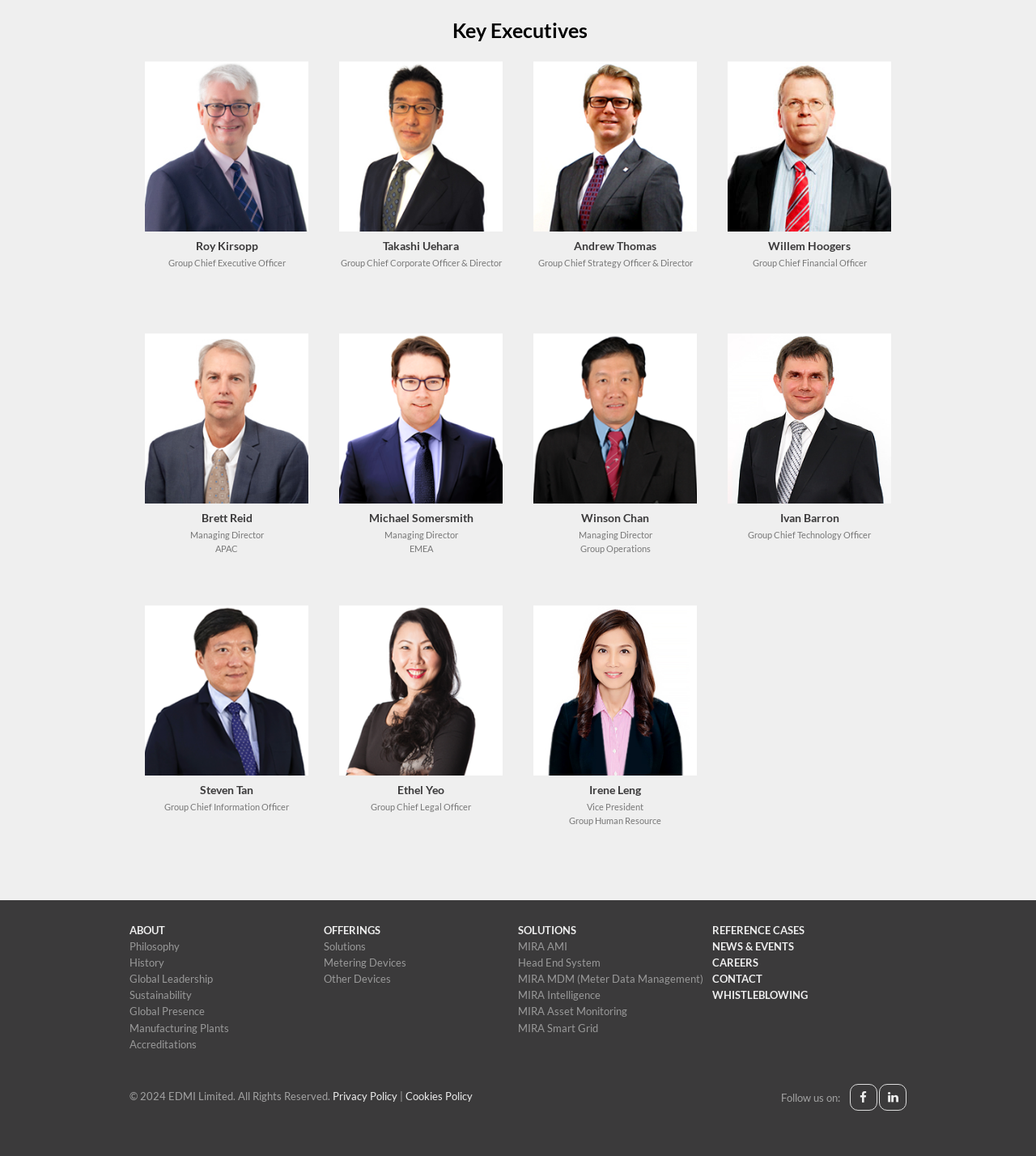What is the title of the first executive listed?
Give a one-word or short-phrase answer derived from the screenshot.

Group Chief Executive Officer